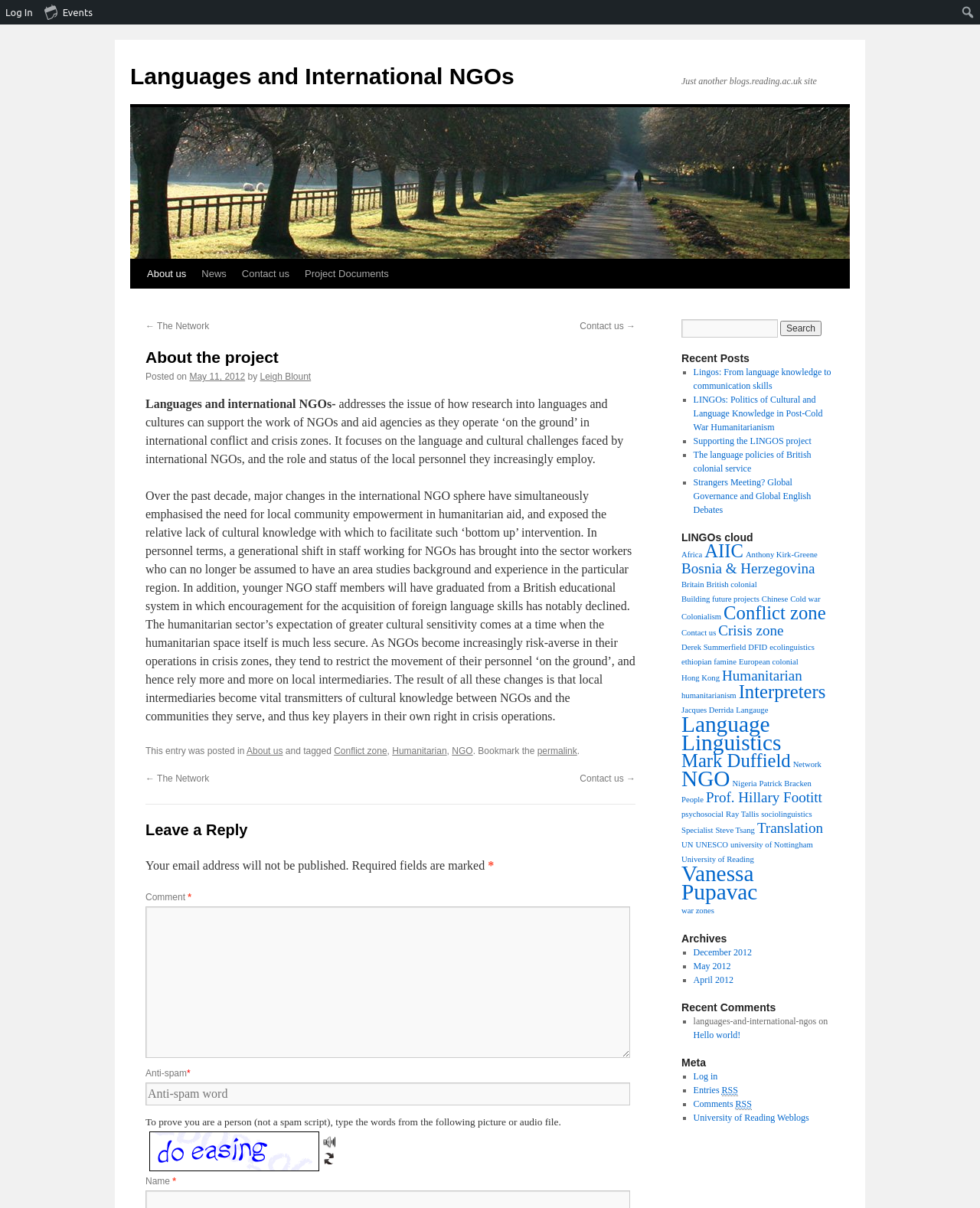Please identify the bounding box coordinates of where to click in order to follow the instruction: "Leave a reply".

[0.148, 0.678, 0.648, 0.698]